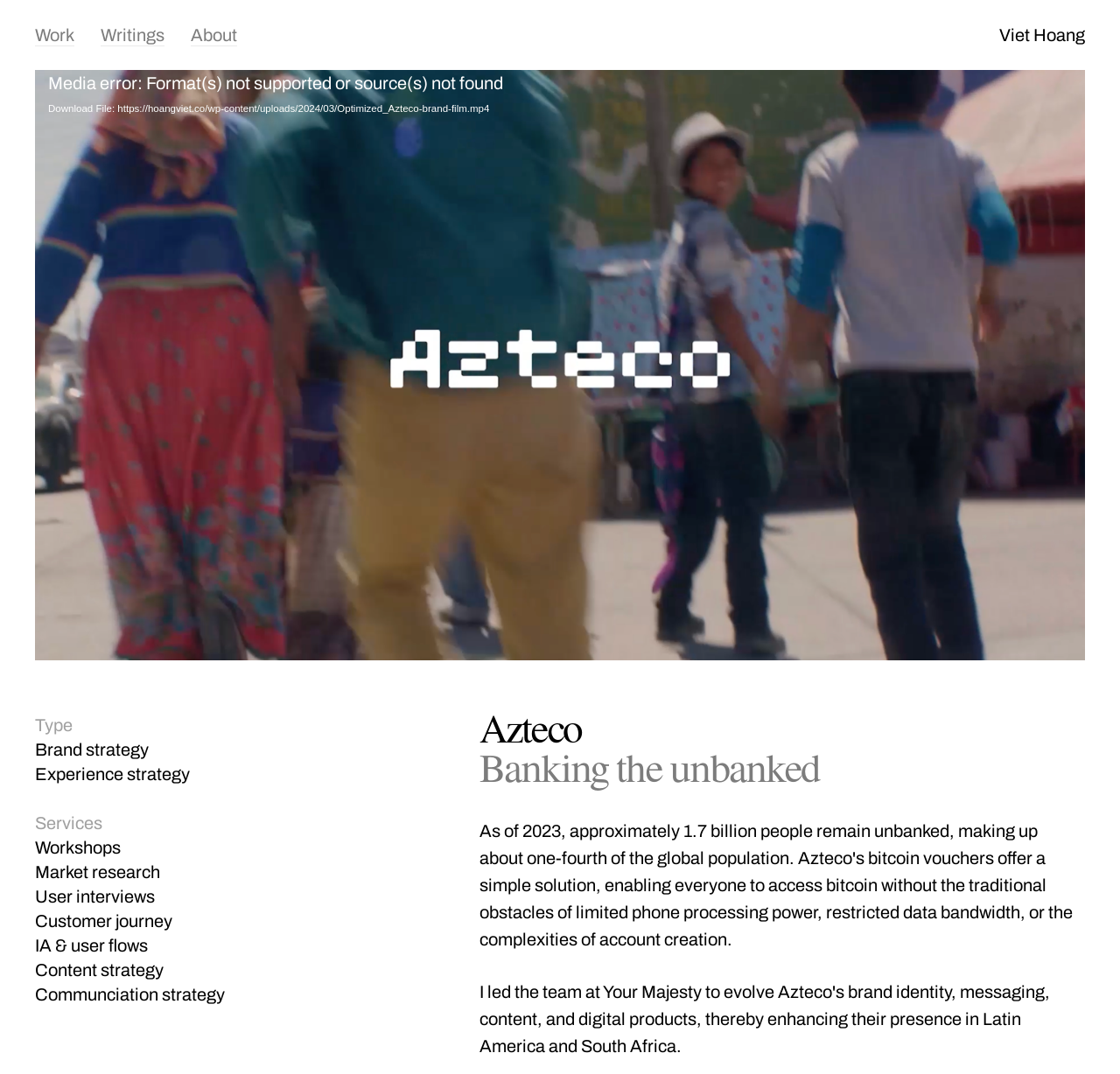Locate the bounding box coordinates of the UI element described by: "Viet Hoang". The bounding box coordinates should consist of four float numbers between 0 and 1, i.e., [left, top, right, bottom].

[0.892, 0.024, 0.969, 0.041]